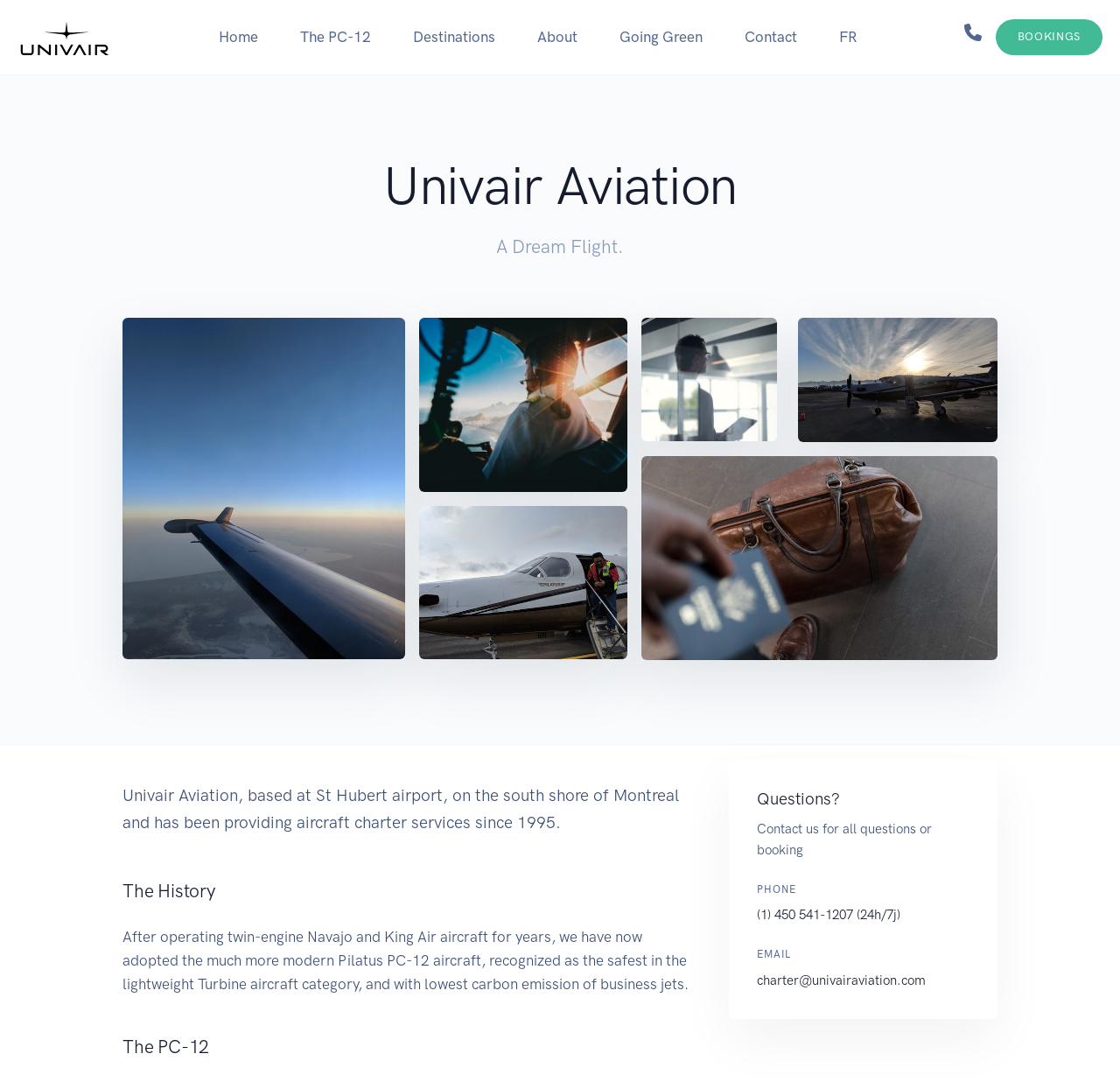Where is Univair Aviation based?
Offer a detailed and full explanation in response to the question.

The webpage states that Univair Aviation is based at St Hubert airport, which is located on the south shore of Montreal.